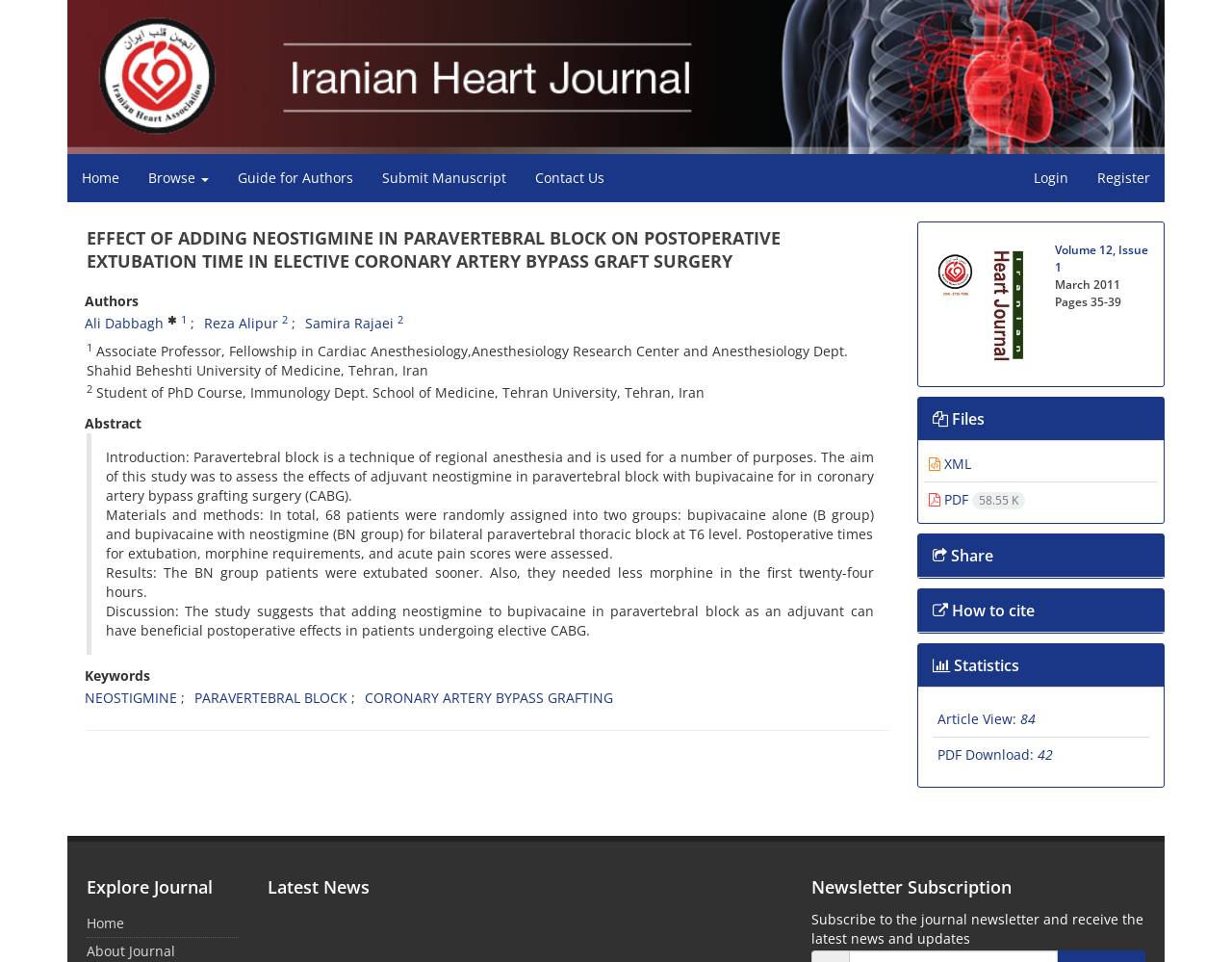Show the bounding box coordinates for the element that needs to be clicked to execute the following instruction: "Download the article in PDF format". Provide the coordinates in the form of four float numbers between 0 and 1, i.e., [left, top, right, bottom].

[0.754, 0.509, 0.832, 0.528]